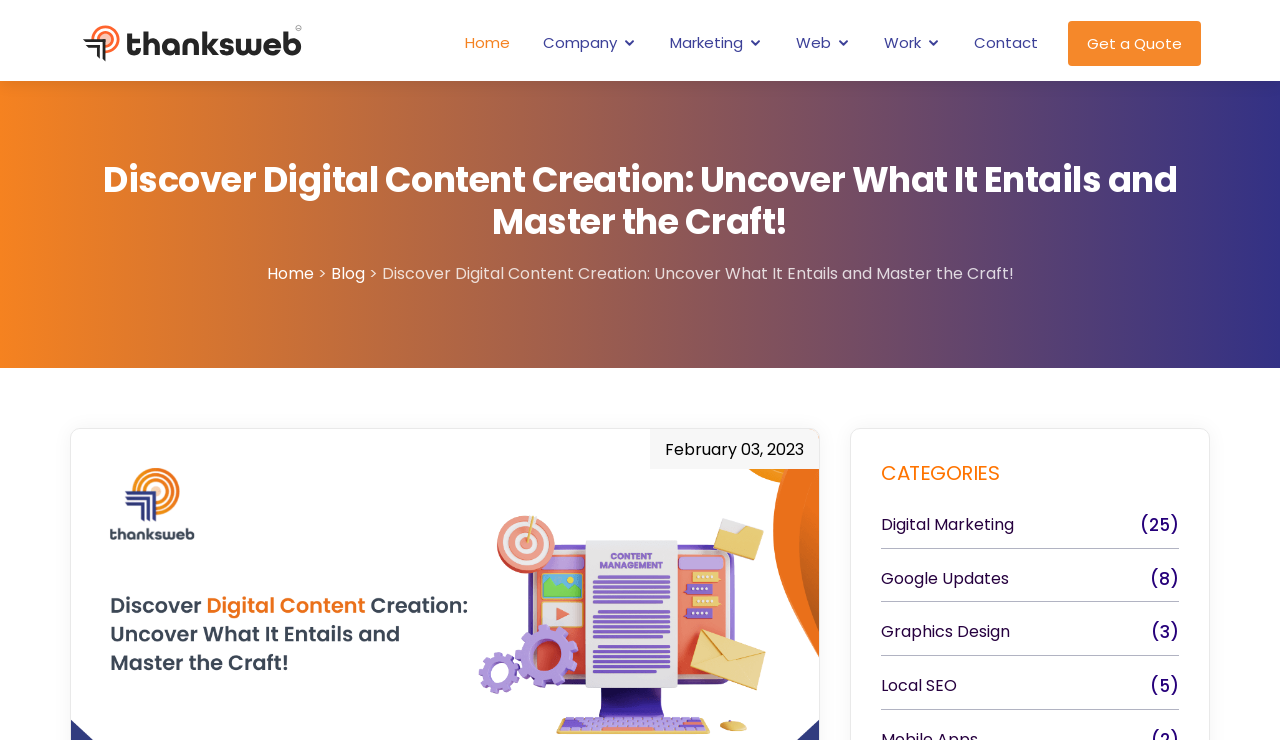Identify the bounding box coordinates for the UI element that matches this description: "Get a Quote".

[0.834, 0.028, 0.938, 0.089]